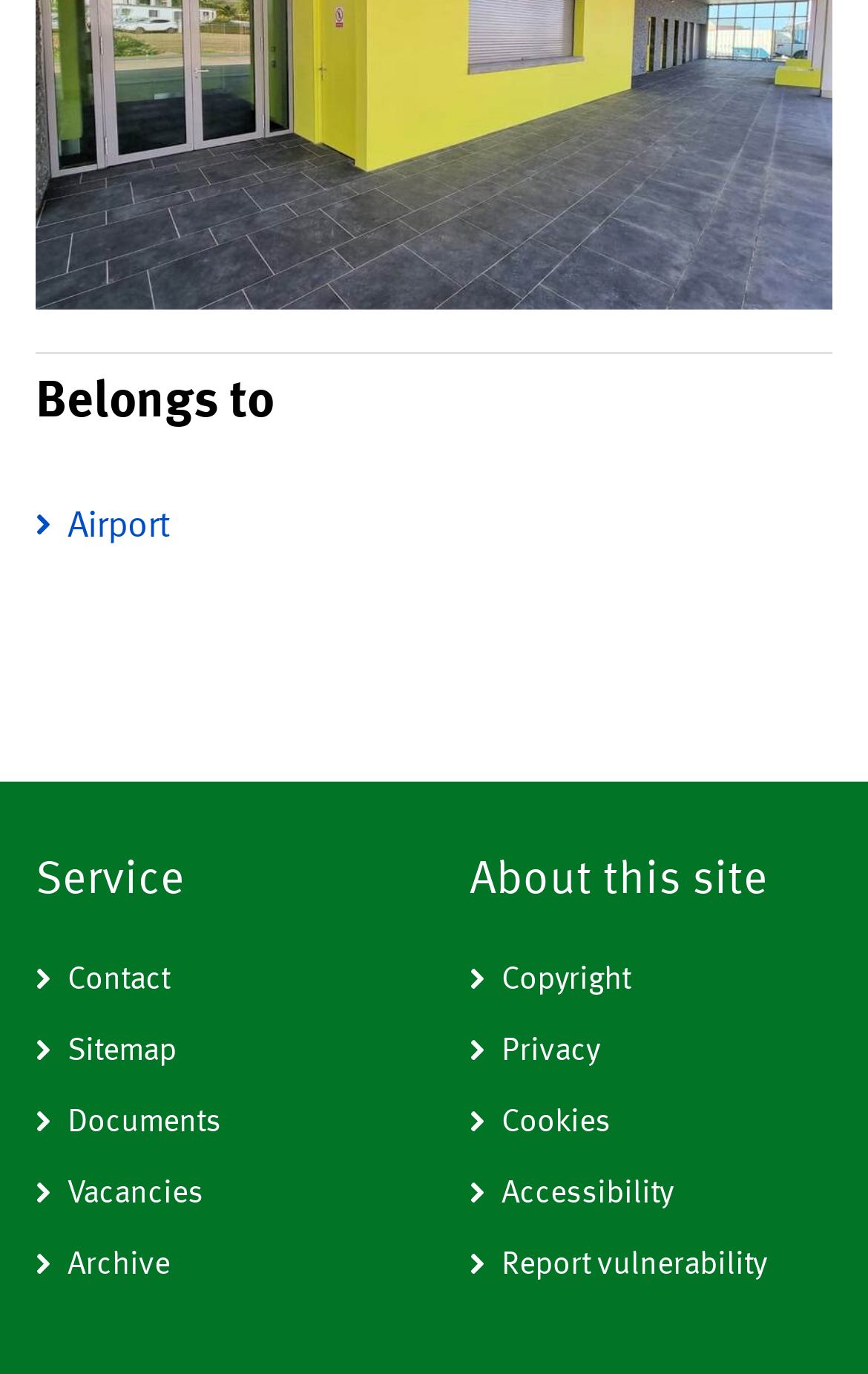Determine the bounding box coordinates of the clickable element to complete this instruction: "Click on Airport". Provide the coordinates in the format of four float numbers between 0 and 1, [left, top, right, bottom].

[0.041, 0.367, 0.959, 0.403]